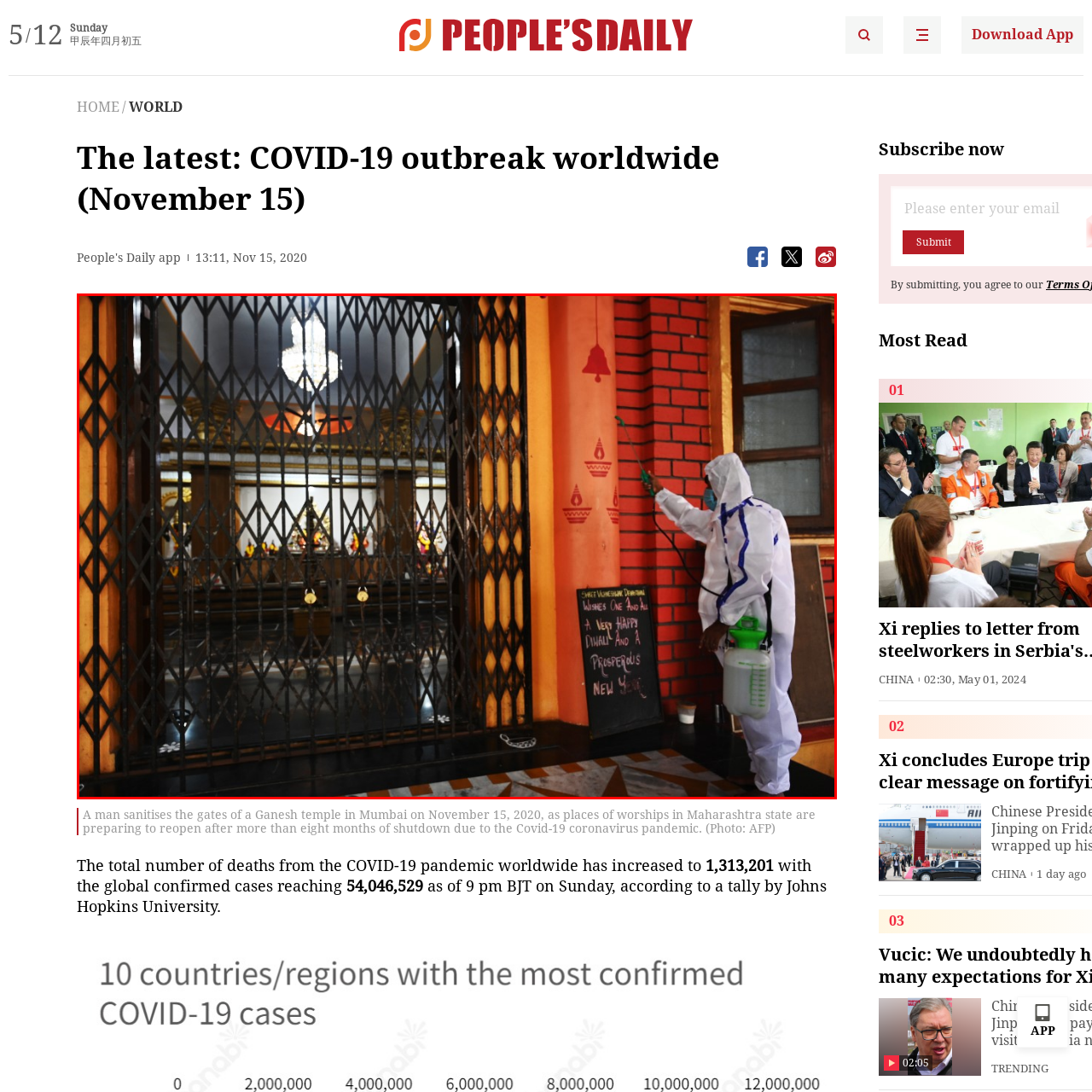What is visible through the bars of the temple gates?
View the image highlighted by the red bounding box and provide your answer in a single word or a brief phrase.

A chandelier